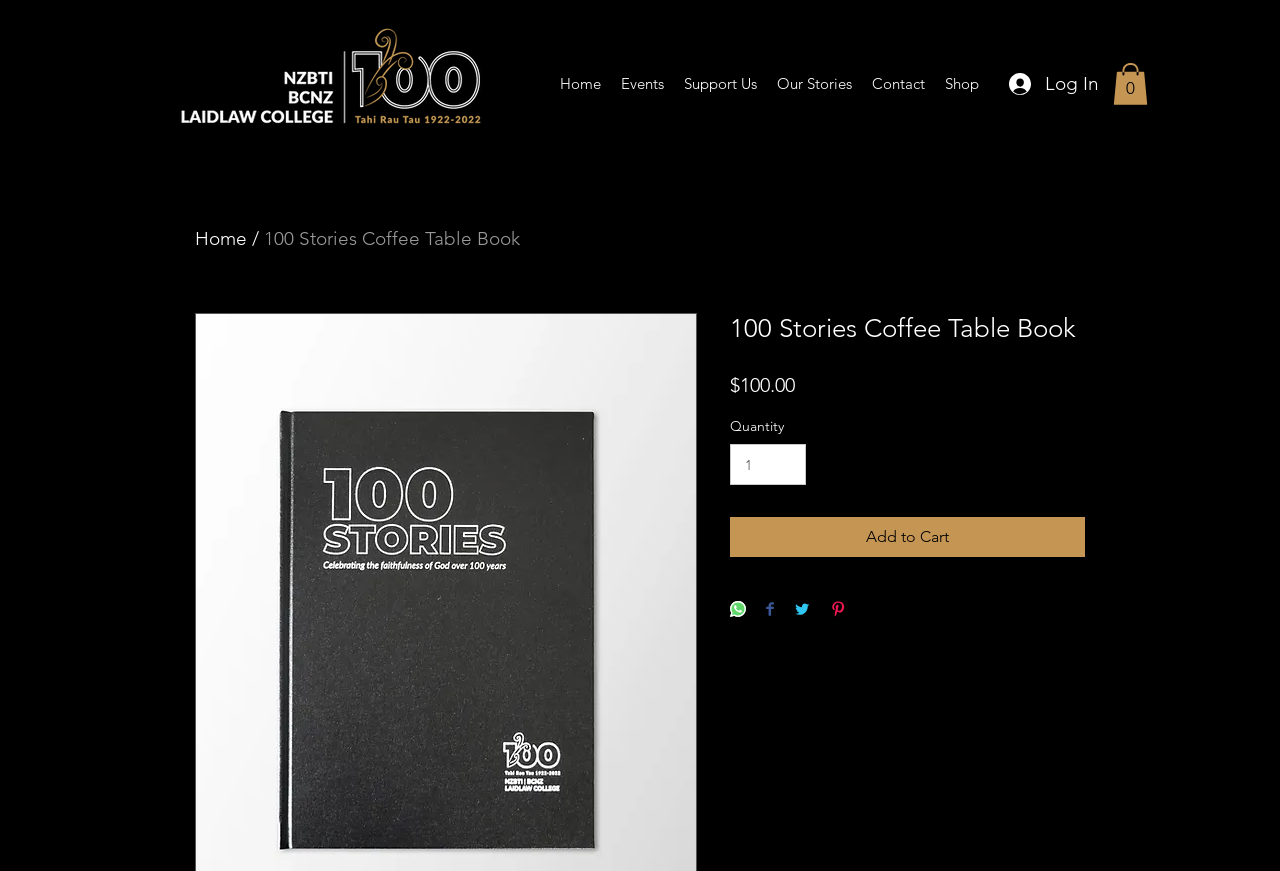Please locate the bounding box coordinates of the element that should be clicked to achieve the given instruction: "Log in to the website".

[0.777, 0.074, 0.87, 0.119]